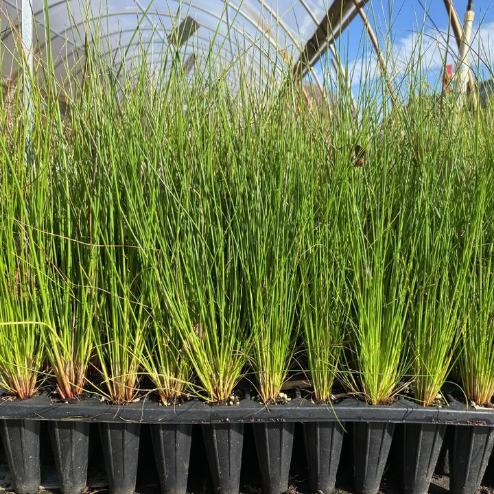Provide a thorough and detailed response to the question by examining the image: 
What is the purpose of cultivating Soft Rush in a nursery?

The caption suggests that the nursery is cultivating Soft Rush for customers who want to enhance their landscapes with native flora, implying that the purpose is for landscaping and beautification.